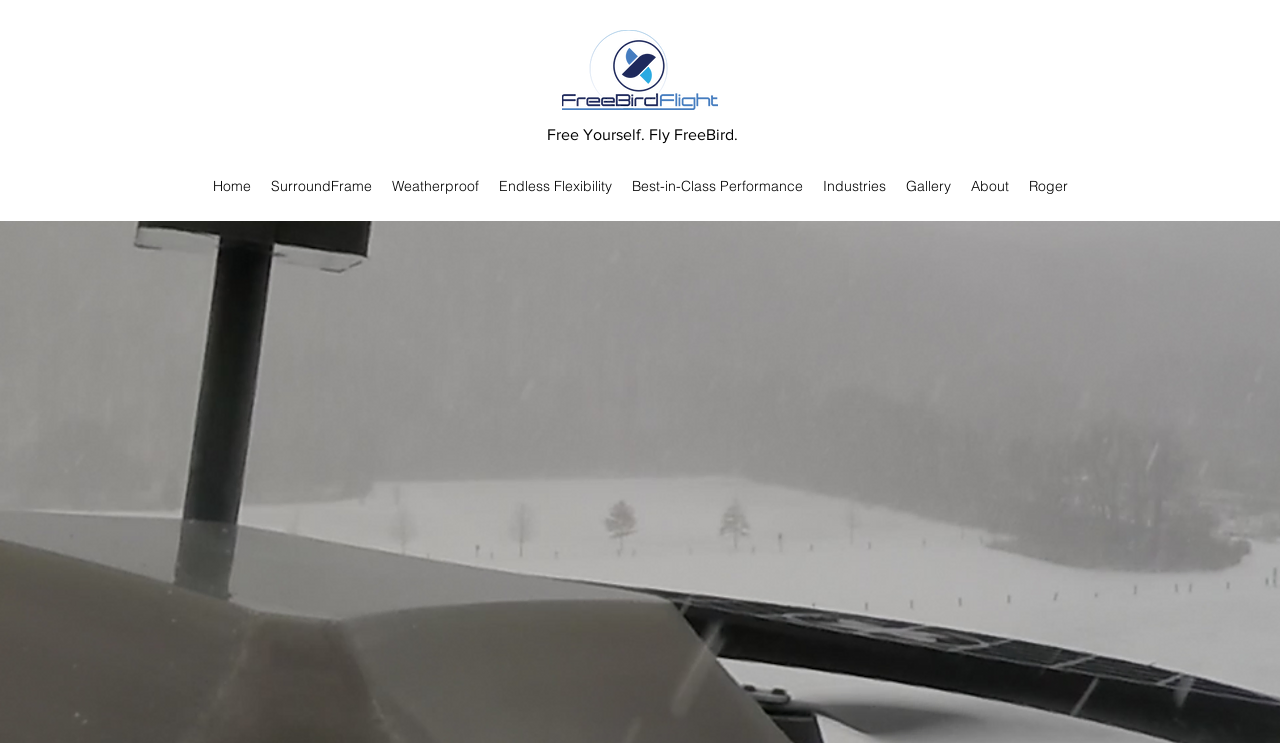Find the bounding box coordinates of the element to click in order to complete this instruction: "click on the Home link". The bounding box coordinates must be four float numbers between 0 and 1, denoted as [left, top, right, bottom].

[0.158, 0.23, 0.204, 0.27]